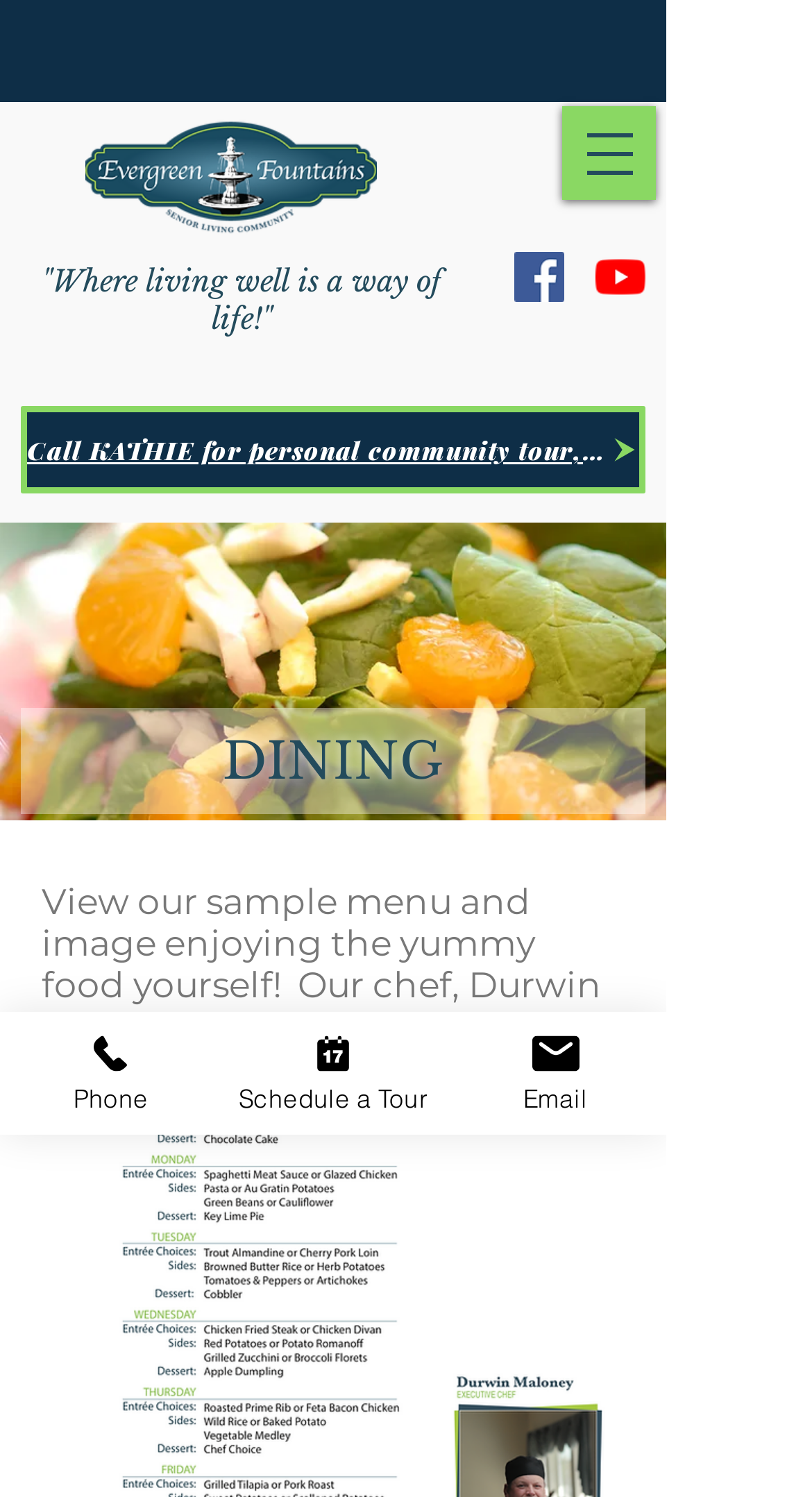Provide the bounding box coordinates of the HTML element described as: "Schedule a Tour". The bounding box coordinates should be four float numbers between 0 and 1, i.e., [left, top, right, bottom].

[0.274, 0.676, 0.547, 0.758]